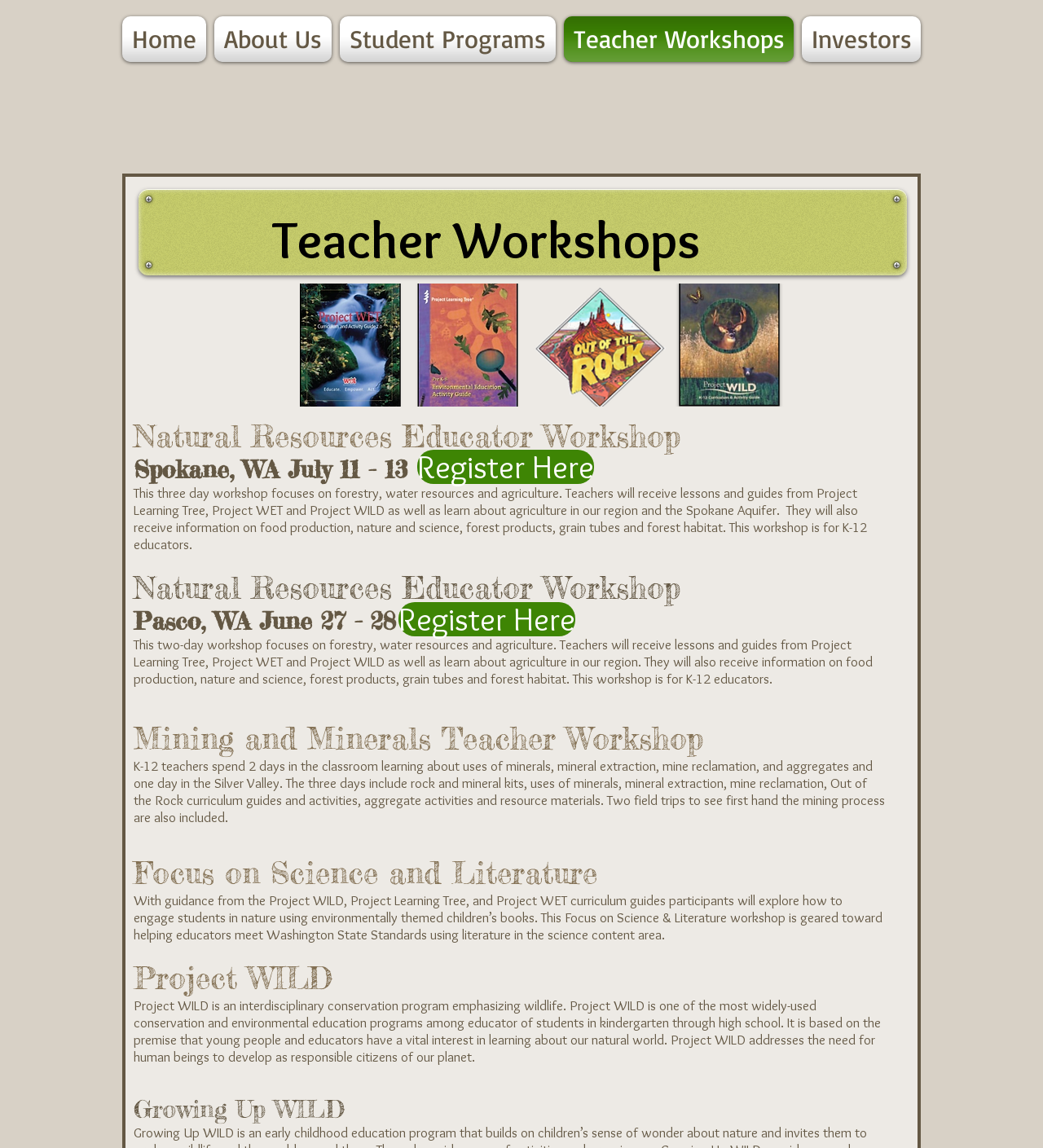Locate the bounding box coordinates of the area you need to click to fulfill this instruction: 'Click on Home'. The coordinates must be in the form of four float numbers ranging from 0 to 1: [left, top, right, bottom].

[0.117, 0.014, 0.202, 0.054]